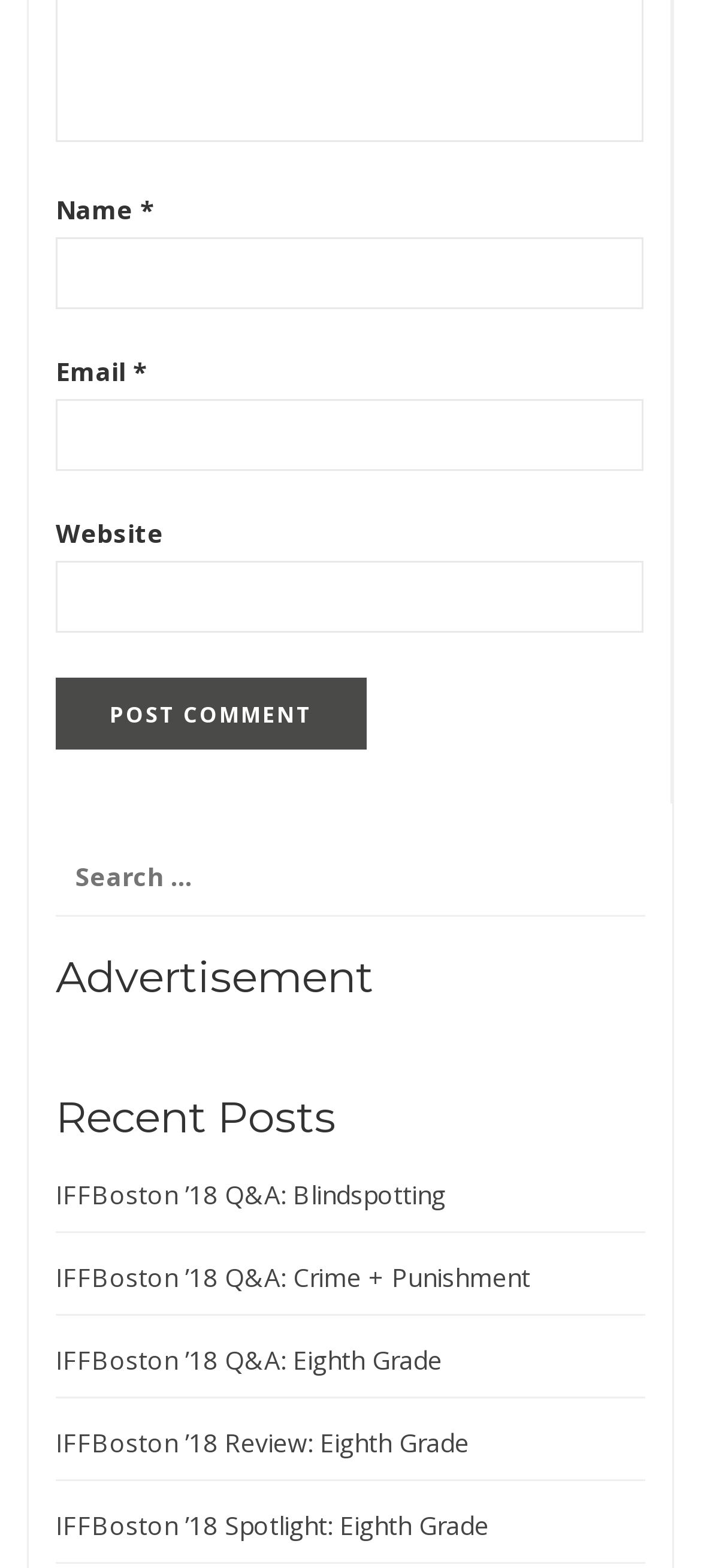Provide a one-word or short-phrase response to the question:
Is the 'Website' field required?

No